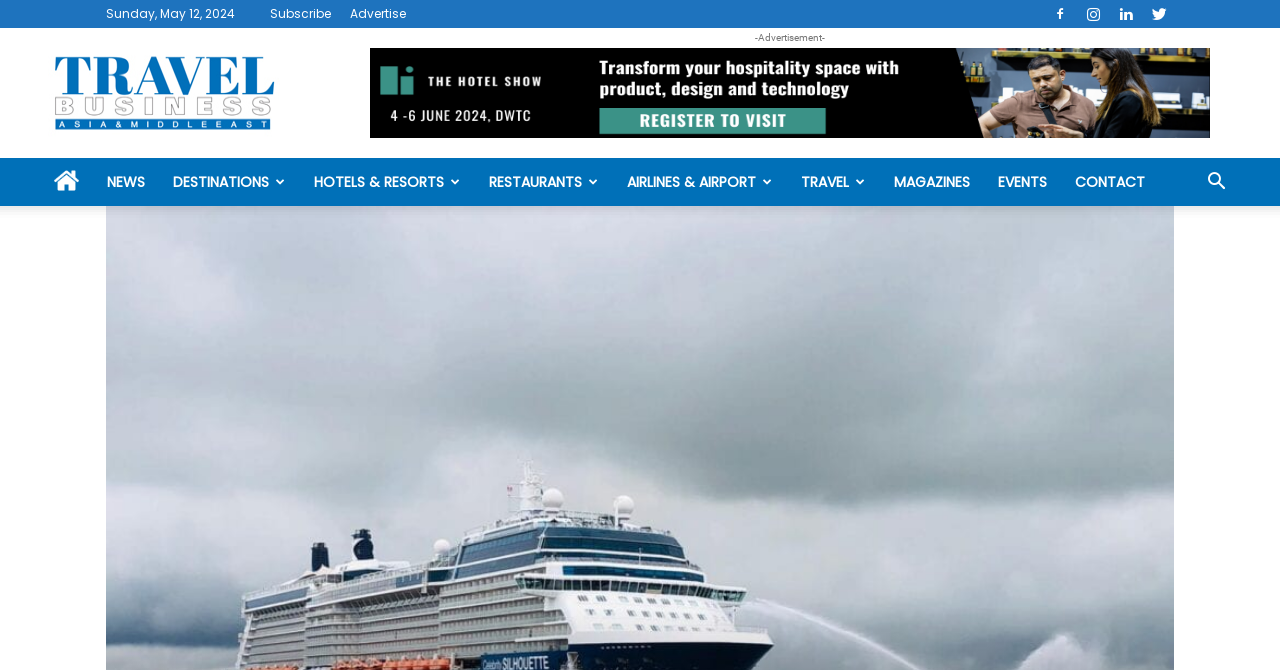Please identify the bounding box coordinates of the region to click in order to complete the task: "Search for destinations". The coordinates must be four float numbers between 0 and 1, specified as [left, top, right, bottom].

[0.124, 0.236, 0.234, 0.307]